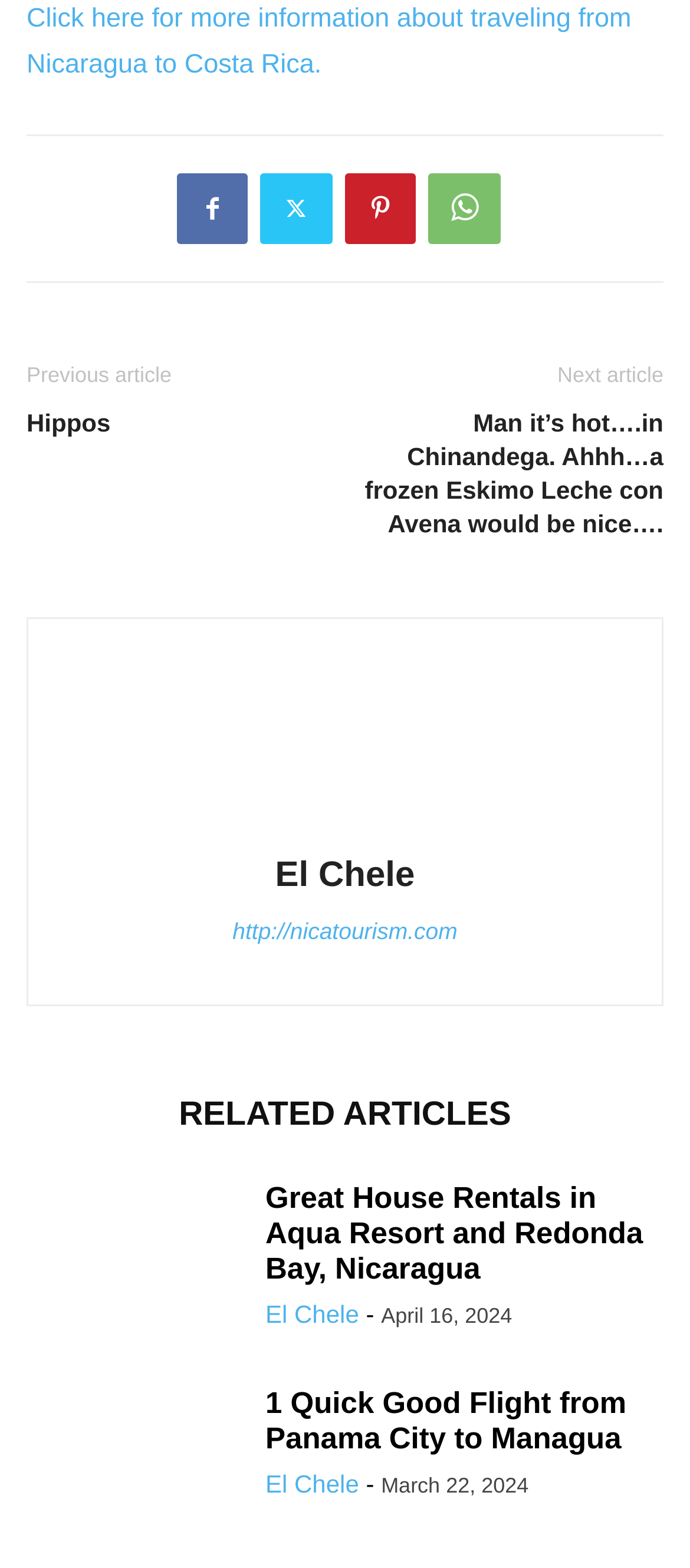Using the description "El Chele", predict the bounding box of the relevant HTML element.

[0.385, 0.829, 0.52, 0.847]